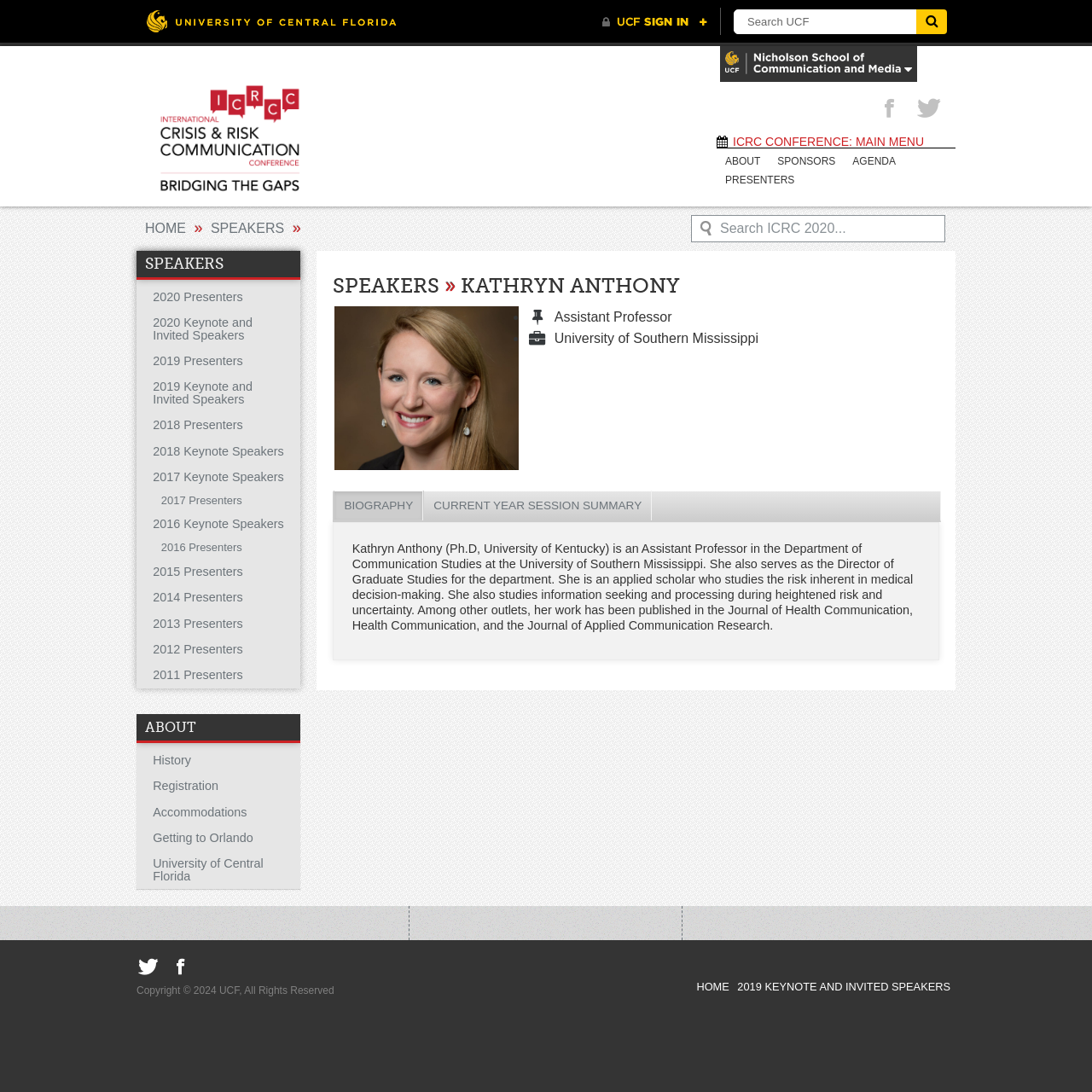Please provide the main heading of the webpage content.

SPEAKERS » KATHRYN ANTHONY